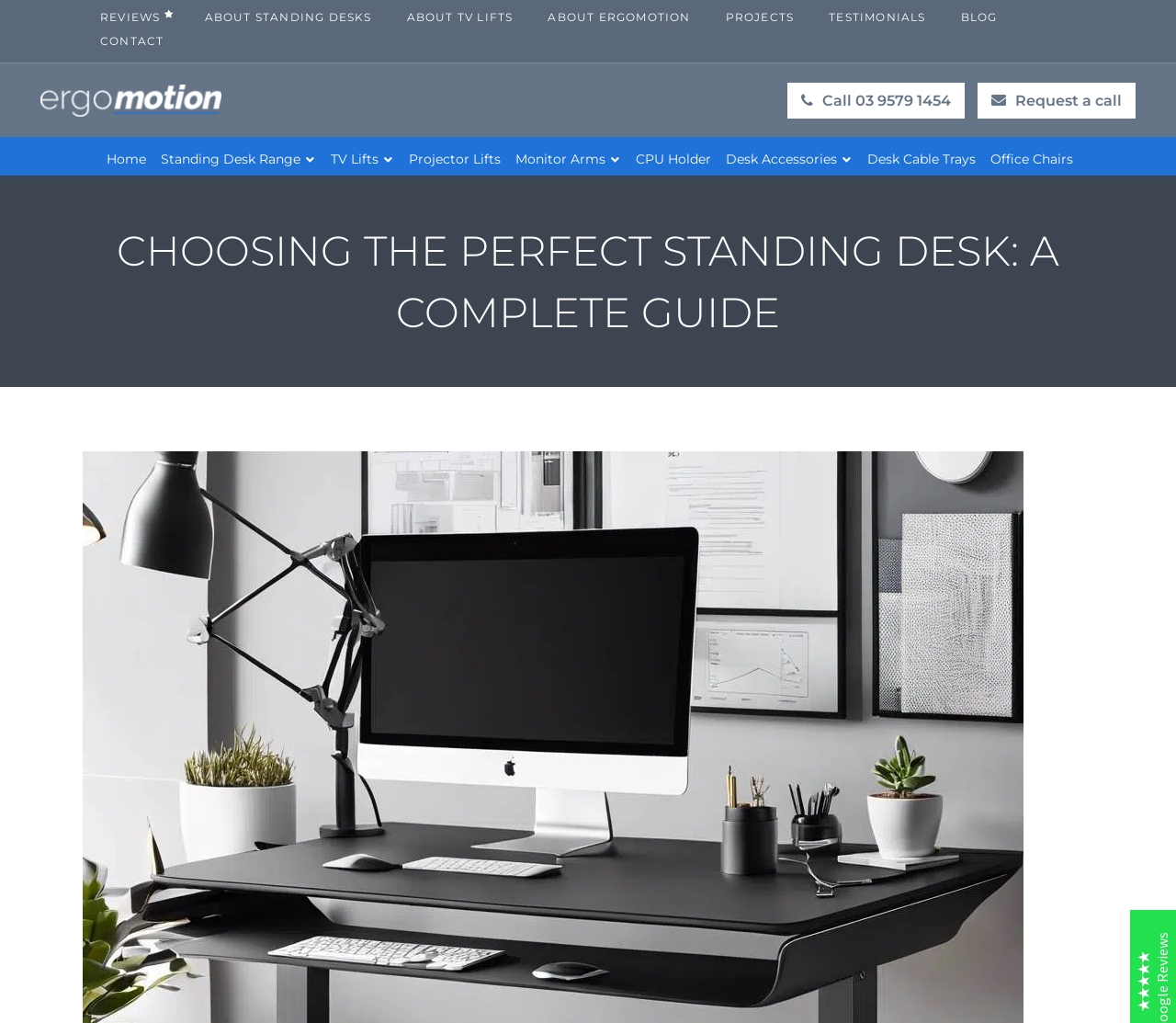Please answer the following question using a single word or phrase: 
What type of products does the company offer?

Standing desks and TV lifts